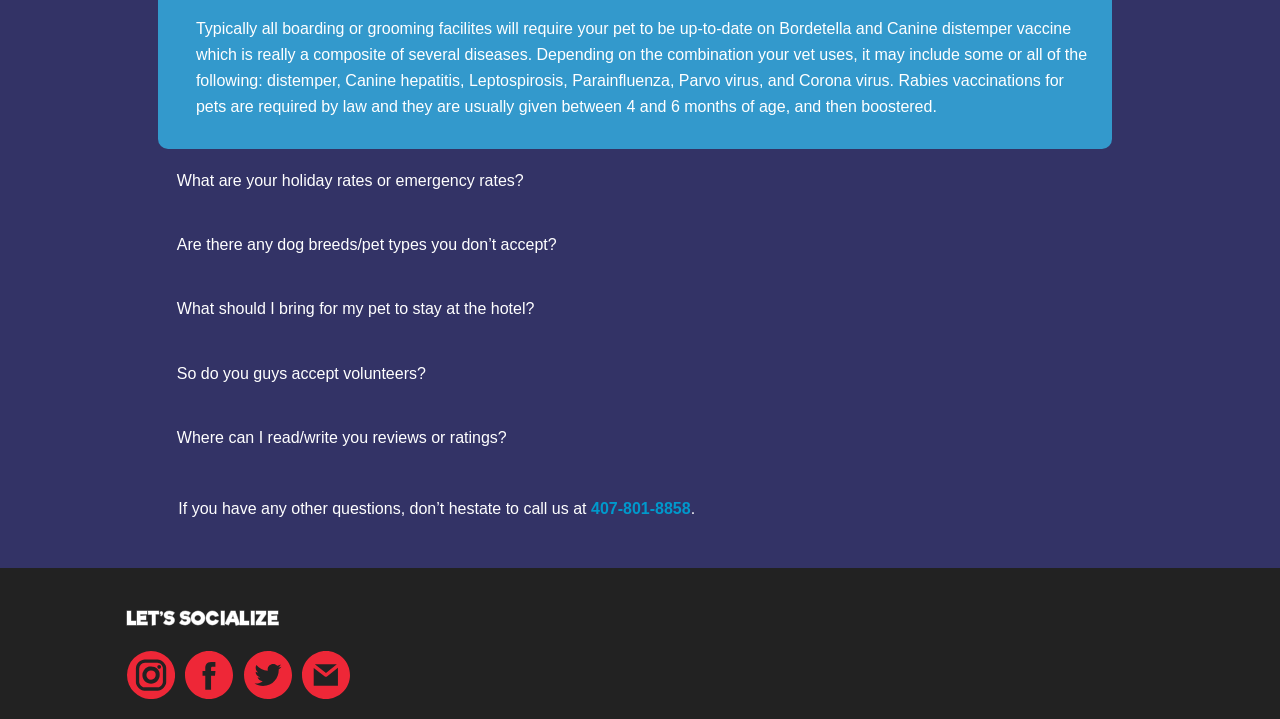Determine the bounding box coordinates of the element's region needed to click to follow the instruction: "Click the 'public calendar' link". Provide these coordinates as four float numbers between 0 and 1, formatted as [left, top, right, bottom].

[0.38, 0.302, 0.472, 0.326]